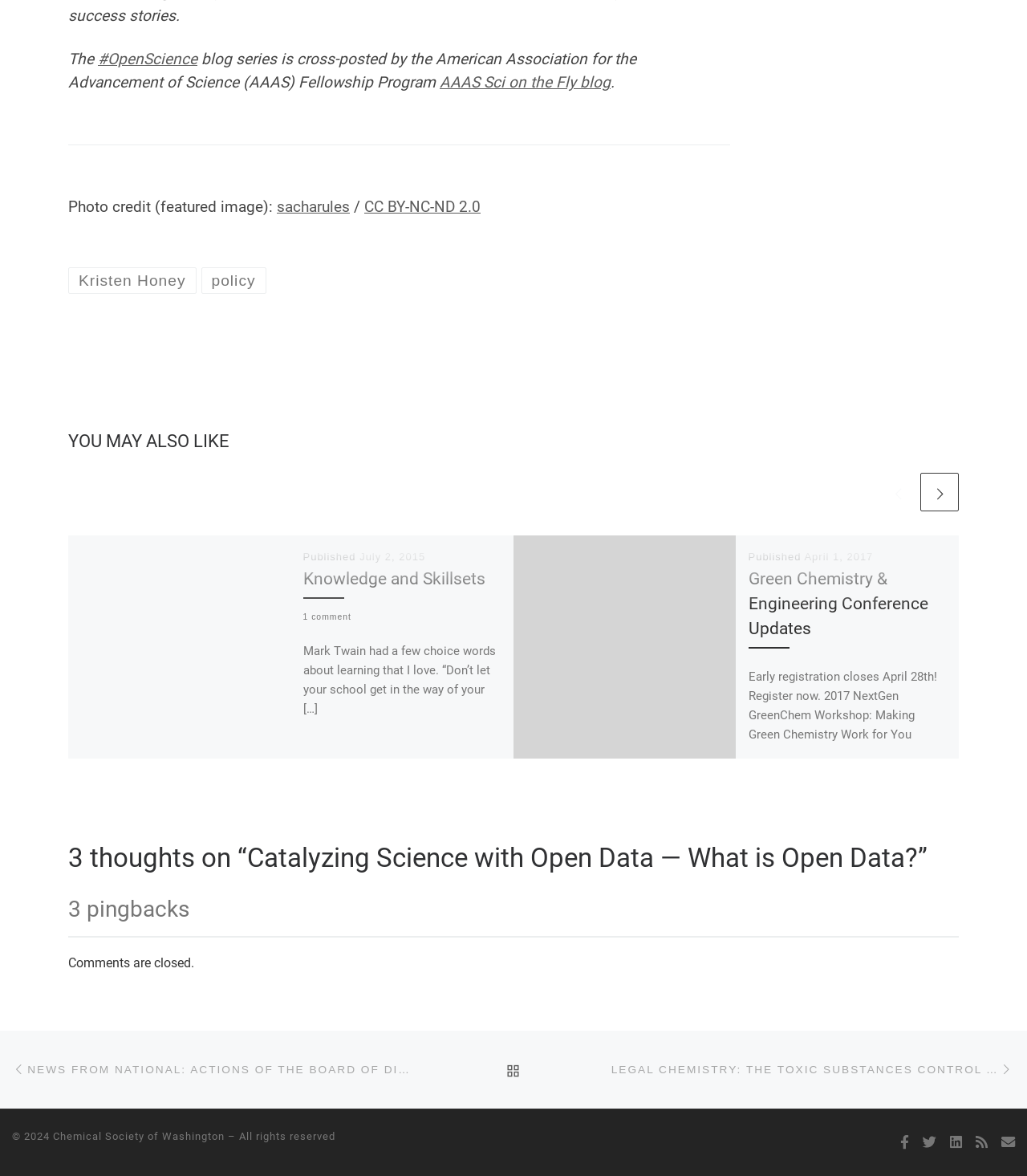Determine the bounding box coordinates of the element's region needed to click to follow the instruction: "Click on the 'OpenScience' link". Provide these coordinates as four float numbers between 0 and 1, formatted as [left, top, right, bottom].

[0.095, 0.042, 0.192, 0.058]